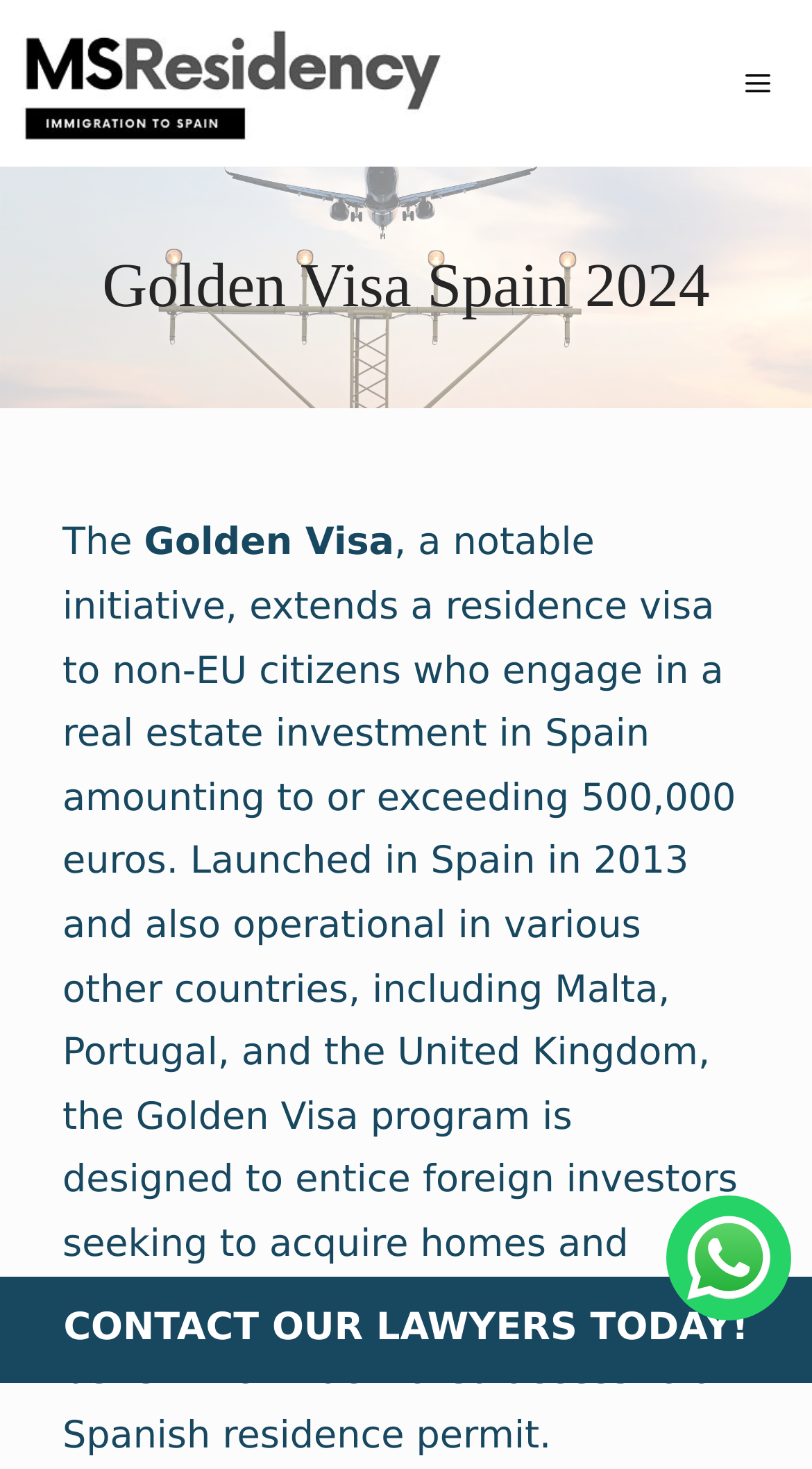Explain the webpage in detail, including its primary components.

The webpage is about the Golden Visa Residence permit in Spain, a program that allows non-EU citizens to obtain a residence visa by investing in Spanish real estate. 

At the top left of the page, there is a logo of "MySpanishResidency" which is also a clickable link. On the top right, there is a "MENU" button that controls a mobile menu. 

Below the logo, there is a heading that reads "Golden Visa Spain 2024" in a prominent font. Underneath the heading, there is a paragraph of text that explains the Golden Visa program, its benefits, and its requirements. The text is divided into three parts, with the first part being "The", the second part being "Golden Visa", and the third part being a longer description of the program.

At the bottom of the page, there are two links. The first link, "CONTACT OUR LAWYERS TODAY!", is located near the bottom left of the page. The second link, which has no text, is located near the bottom right of the page and is accompanied by a small image.